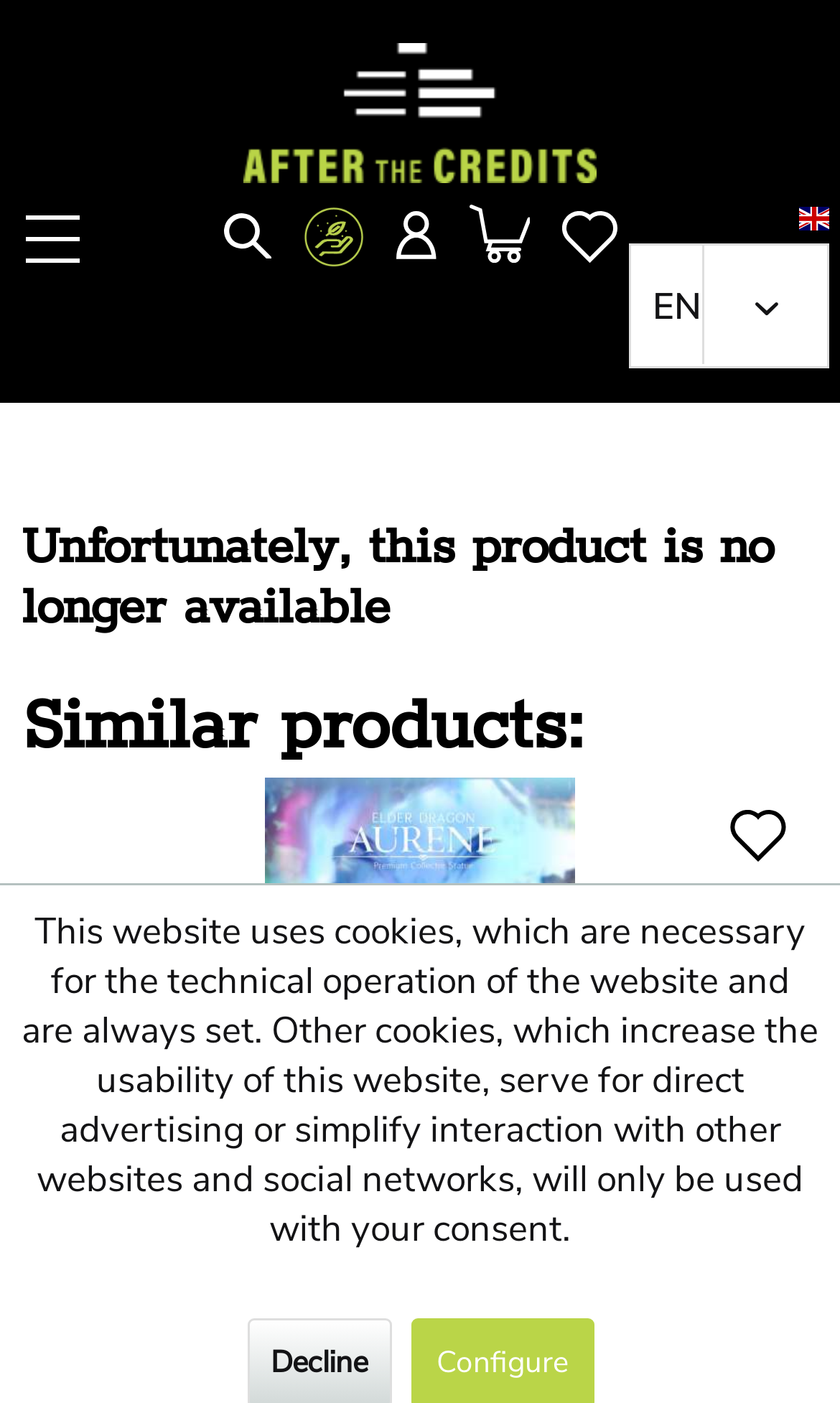What is the type of the last menu item?
Look at the image and answer with only one word or phrase.

Wish list